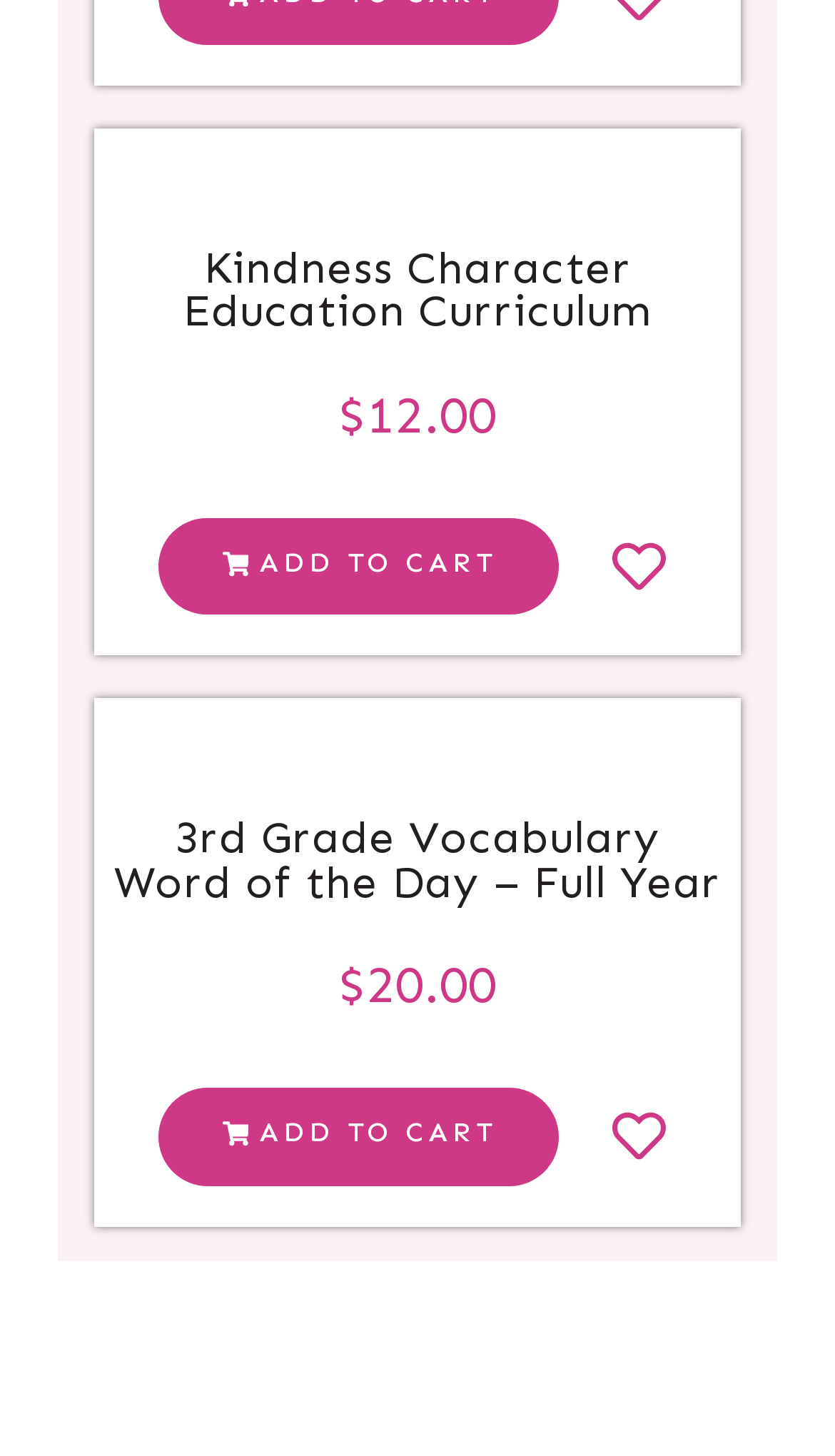Find the bounding box coordinates of the element to click in order to complete the given instruction: "View details of '3rd Grade Vocabulary Word of the Day – Full Year'."

[0.136, 0.556, 0.864, 0.623]